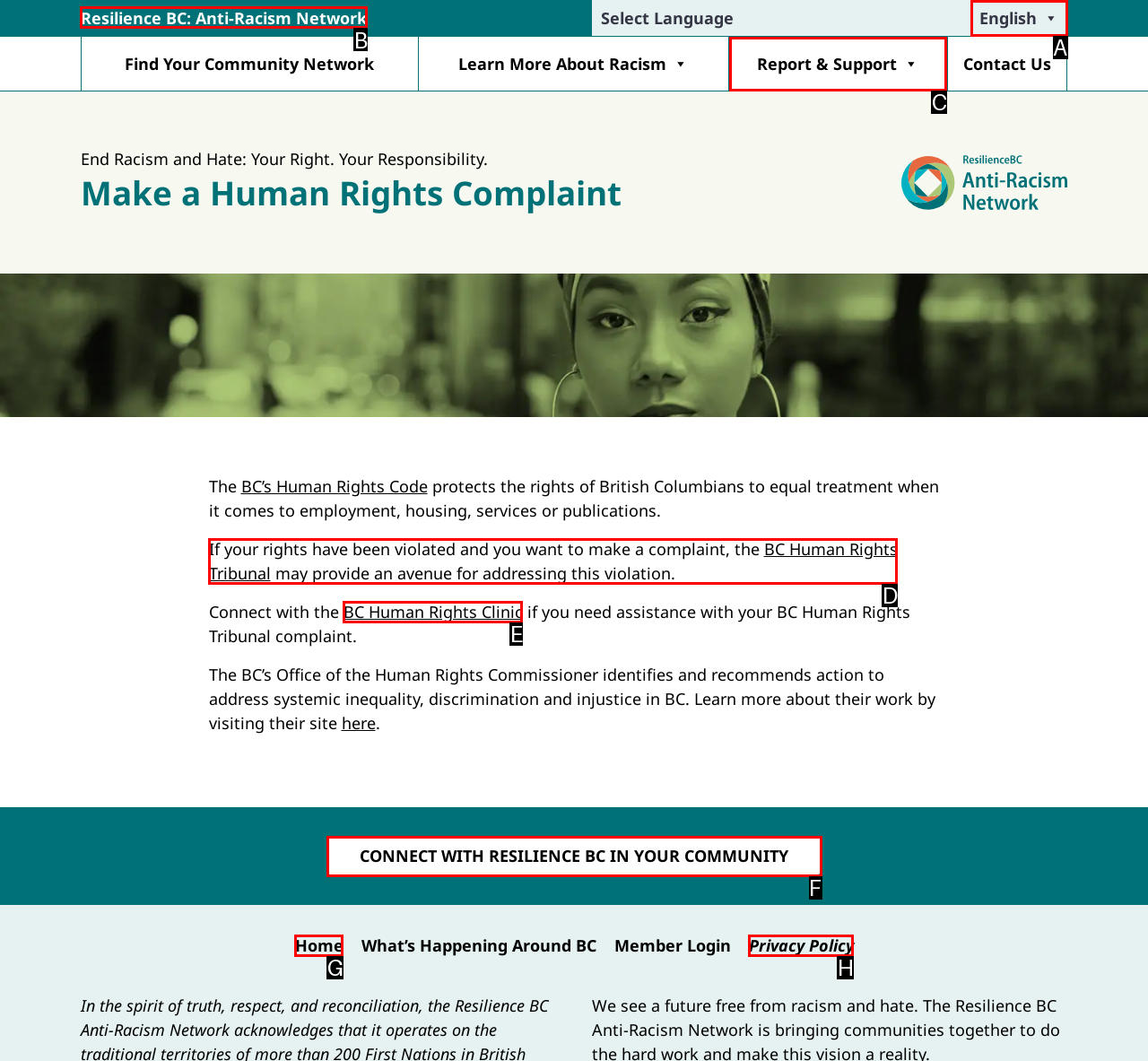Select the UI element that should be clicked to execute the following task: Visit Resilience BC: Anti-Racism Network
Provide the letter of the correct choice from the given options.

B